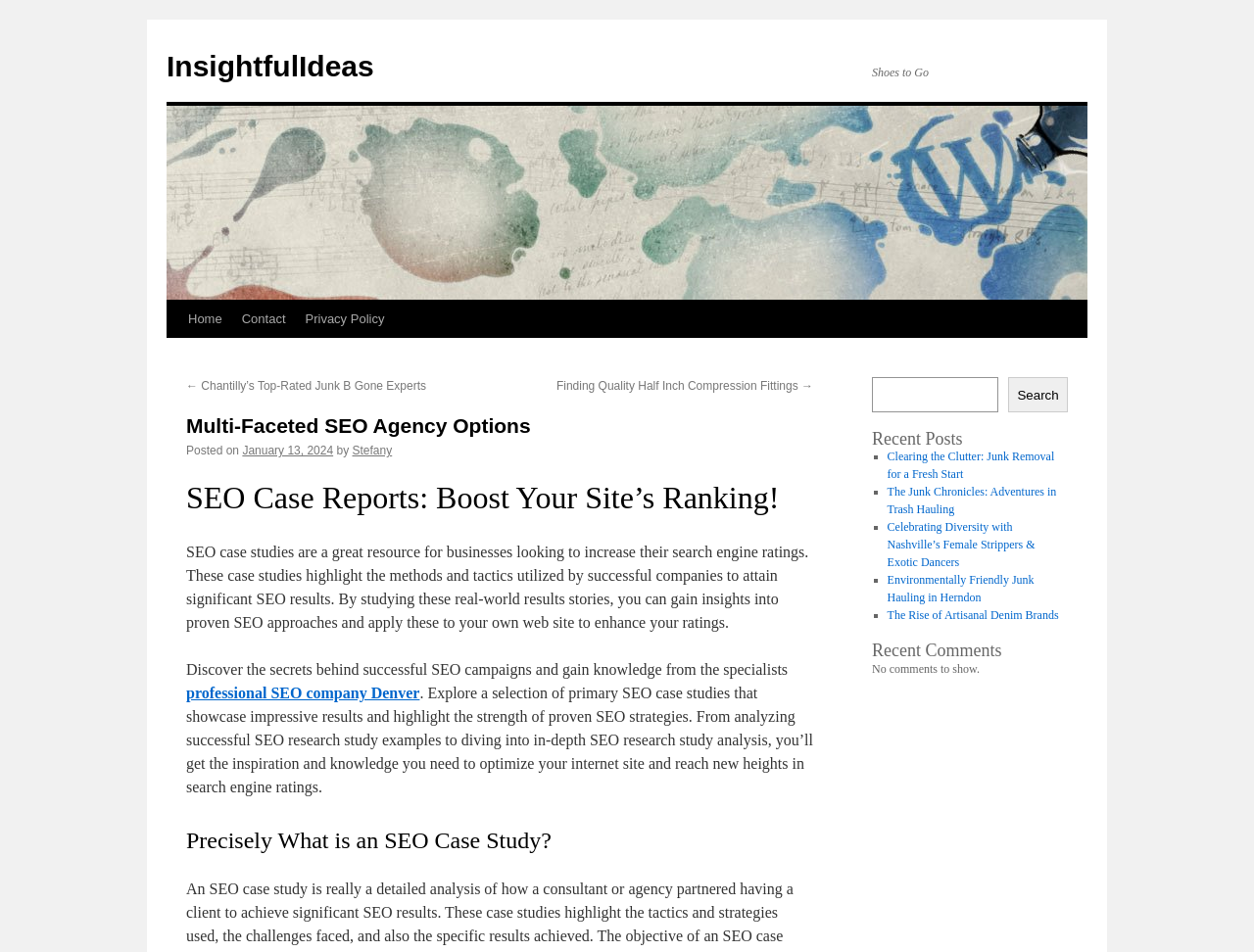Find the bounding box coordinates for the area you need to click to carry out the instruction: "Explore the 'Recent Posts' section". The coordinates should be four float numbers between 0 and 1, indicated as [left, top, right, bottom].

[0.695, 0.452, 0.852, 0.47]